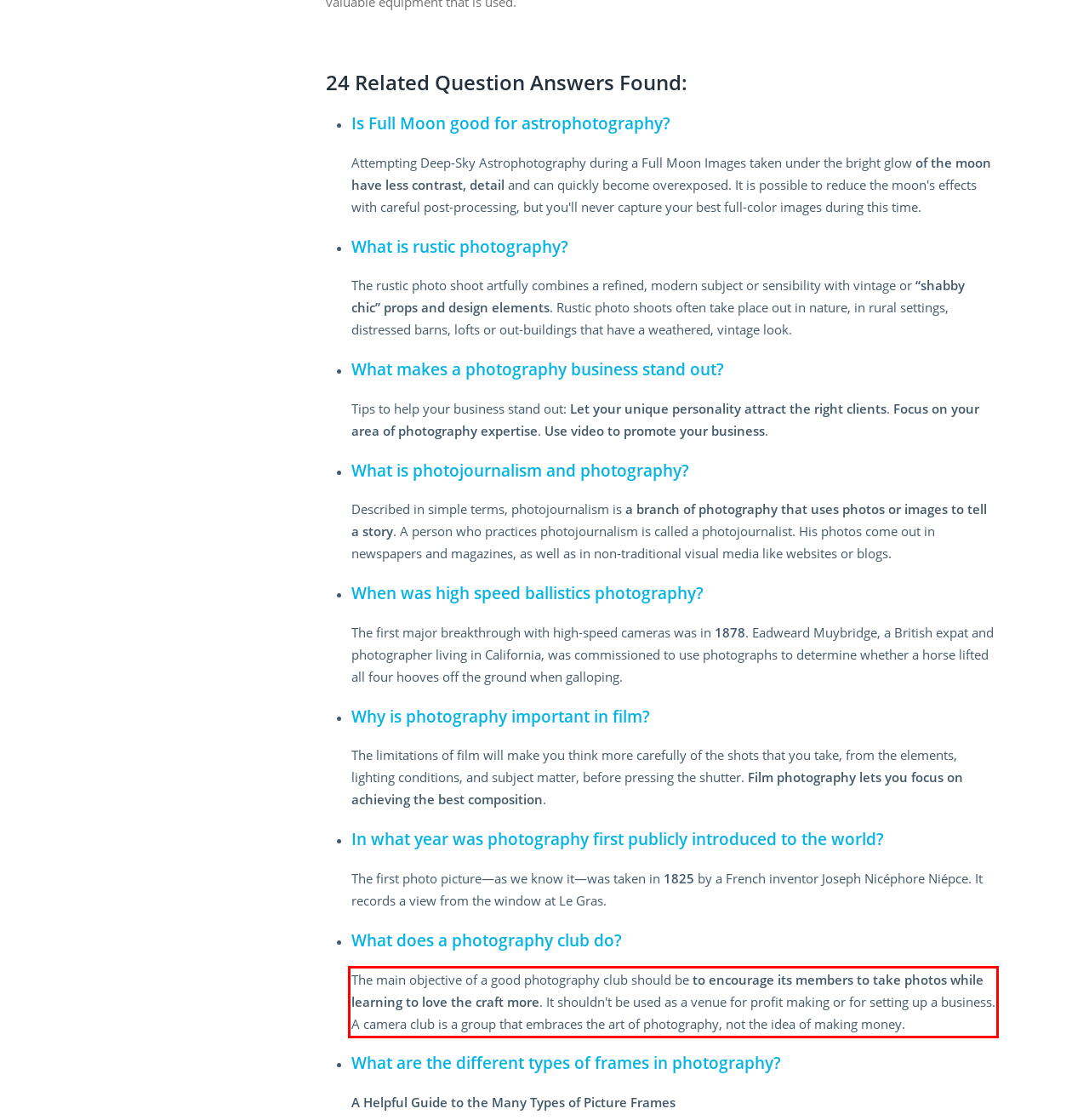You are presented with a webpage screenshot featuring a red bounding box. Perform OCR on the text inside the red bounding box and extract the content.

The main objective of a good photography club should be to encourage its members to take photos while learning to love the craft more. It shouldn't be used as a venue for profit making or for setting up a business. A camera club is a group that embraces the art of photography, not the idea of making money.